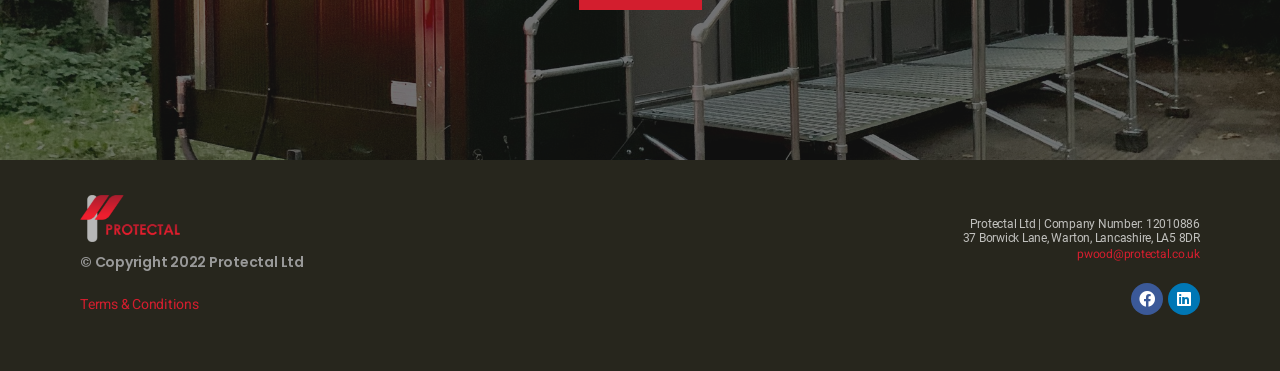Please determine the bounding box coordinates, formatted as (top-left x, top-left y, bottom-right x, bottom-right y), with all values as floating point numbers between 0 and 1. Identify the bounding box of the region described as: Terms & Conditions

[0.062, 0.793, 0.155, 0.85]